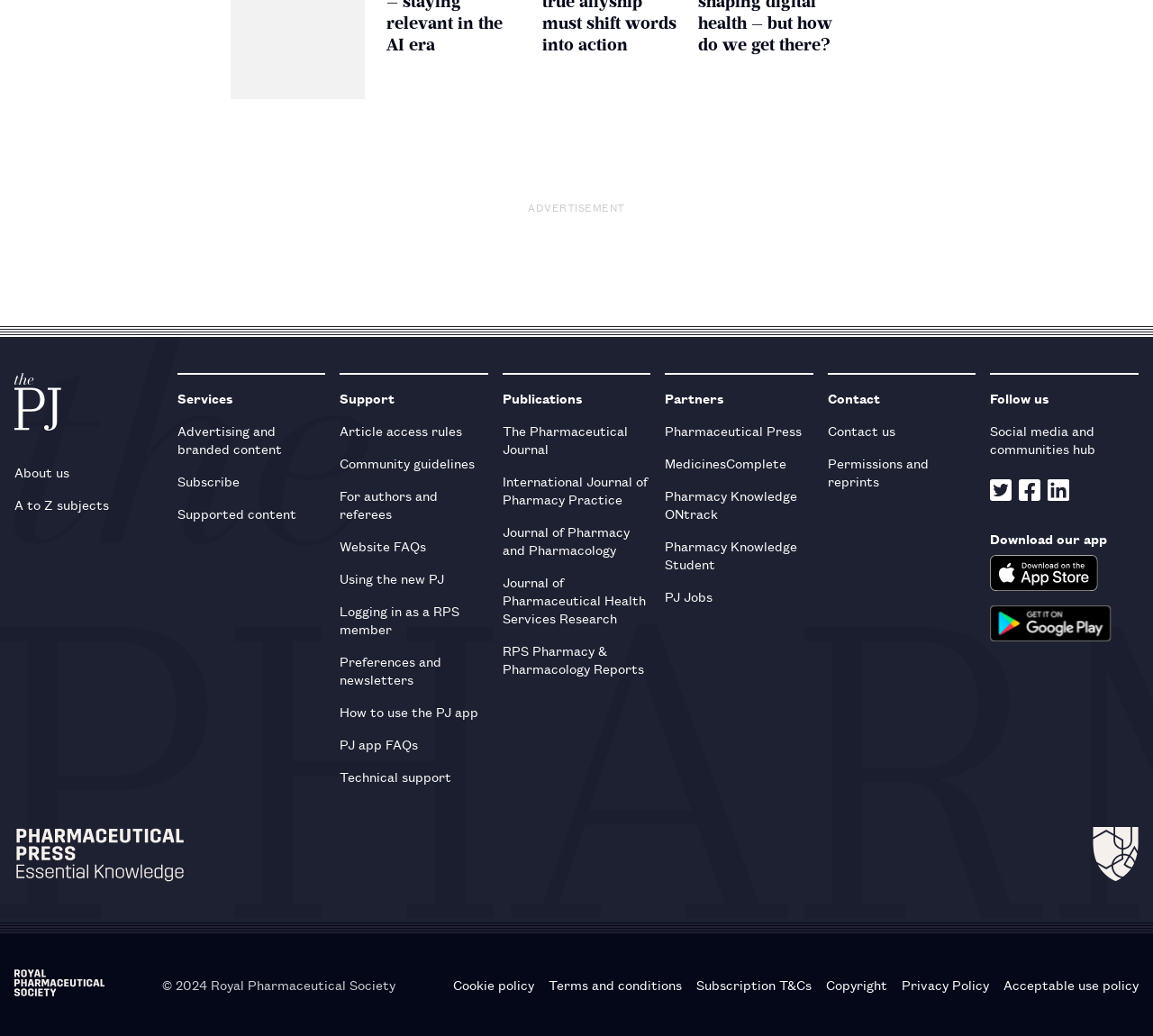Answer this question using a single word or a brief phrase:
What is the first option under 'Services'?

Advertising and branded content